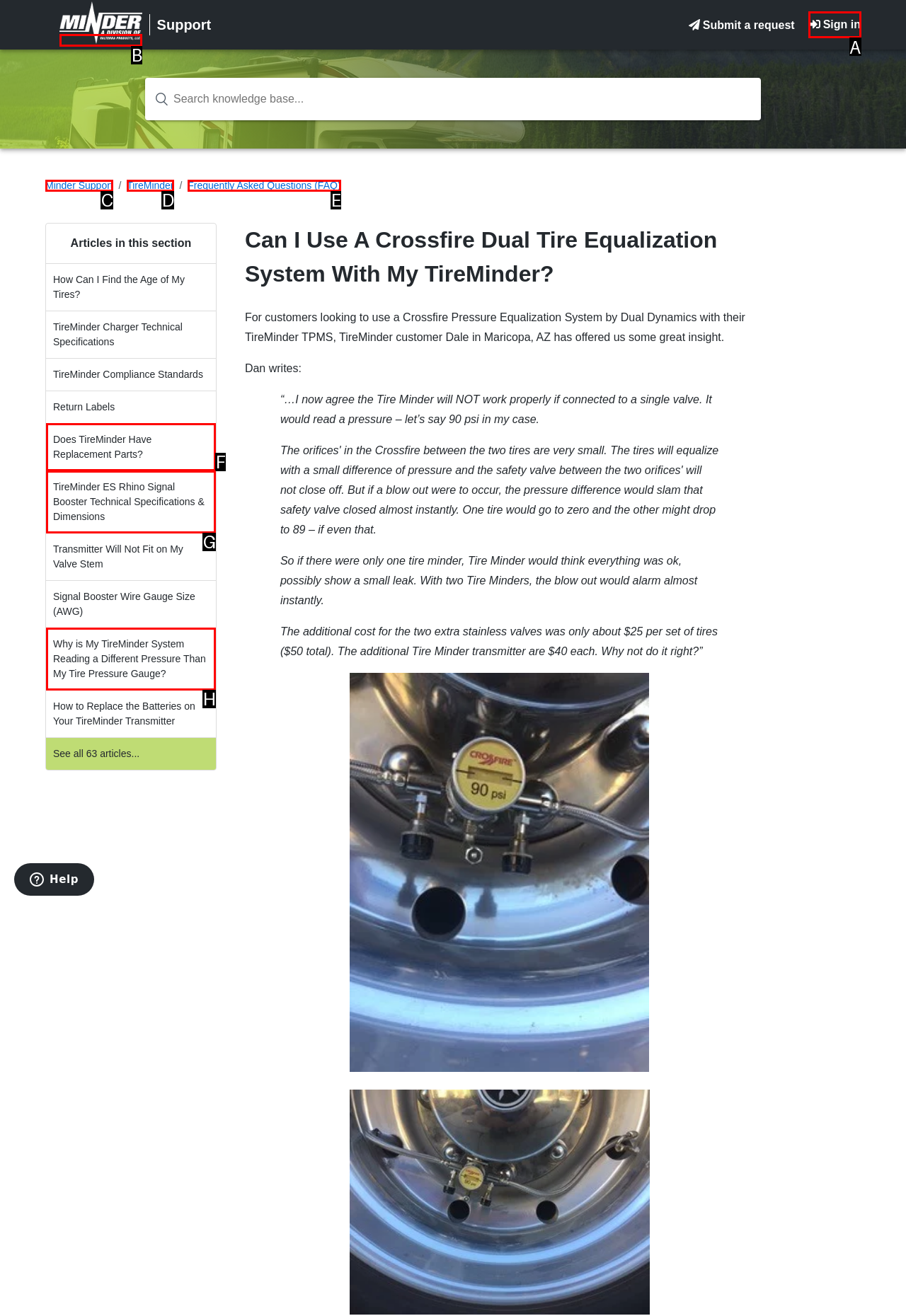Find the HTML element to click in order to complete this task: Click on Minder Website
Answer with the letter of the correct option.

B